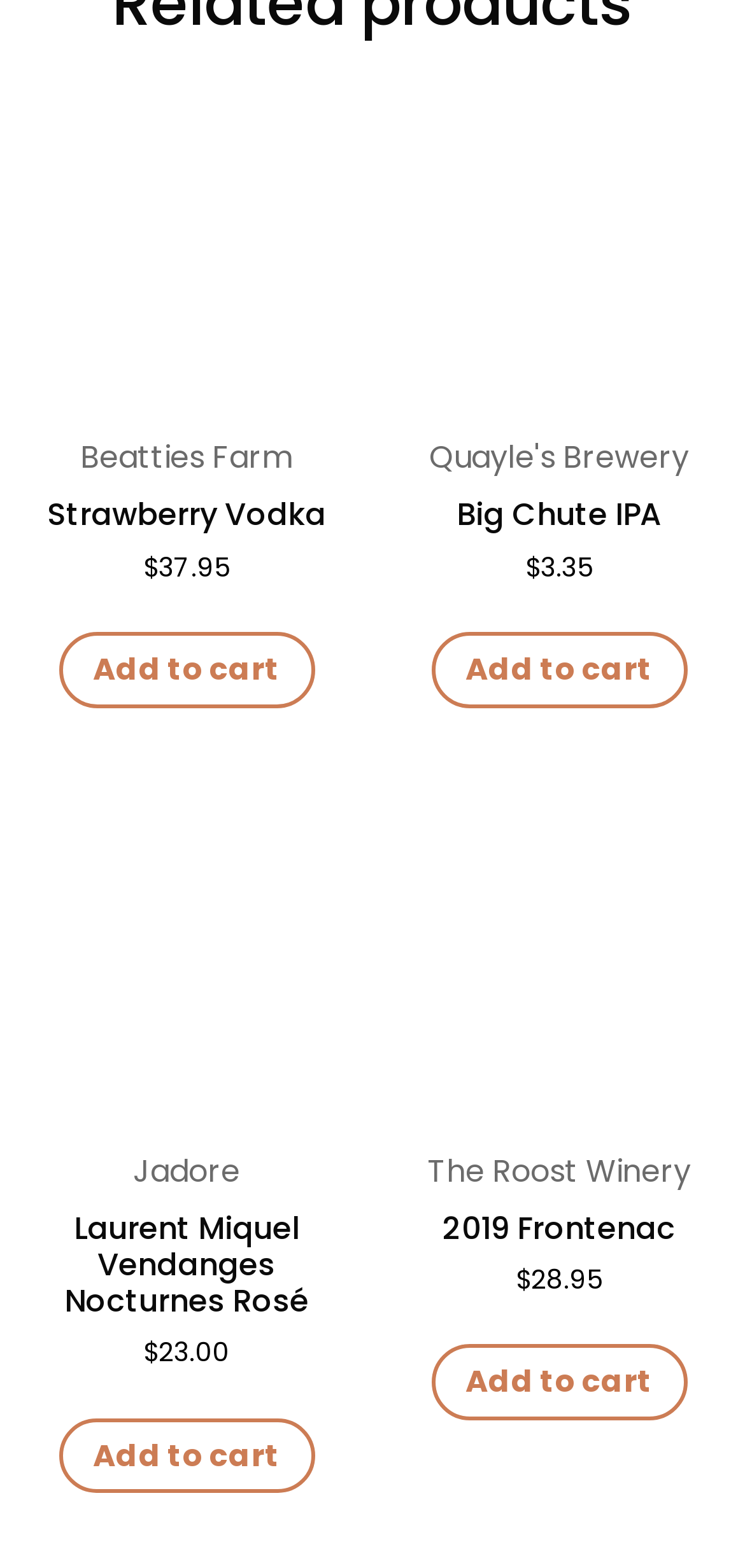Show the bounding box coordinates for the HTML element as described: "parent_node: The Roost Winery".

[0.526, 0.5, 0.974, 0.713]